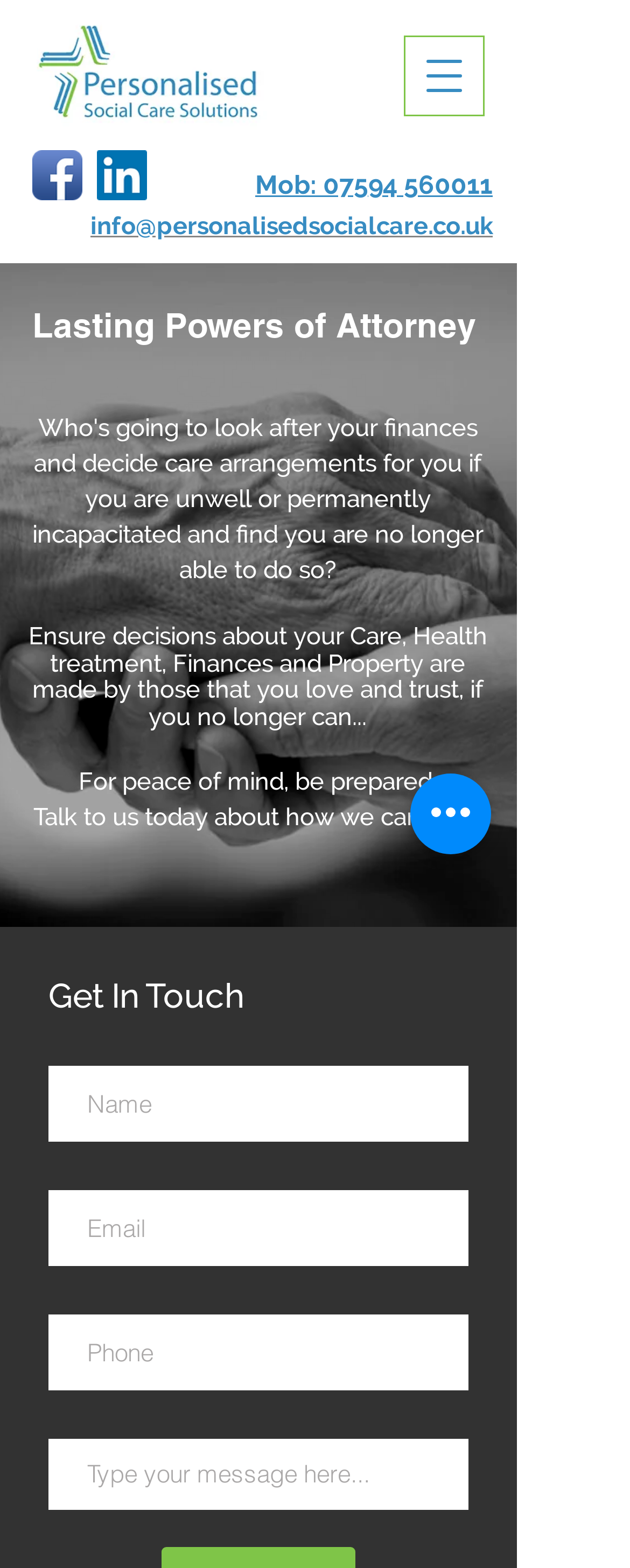Determine the bounding box coordinates of the region I should click to achieve the following instruction: "Click the Lasting Powers of Attorney Plymouth logo". Ensure the bounding box coordinates are four float numbers between 0 and 1, i.e., [left, top, right, bottom].

[0.028, 0.008, 0.454, 0.09]